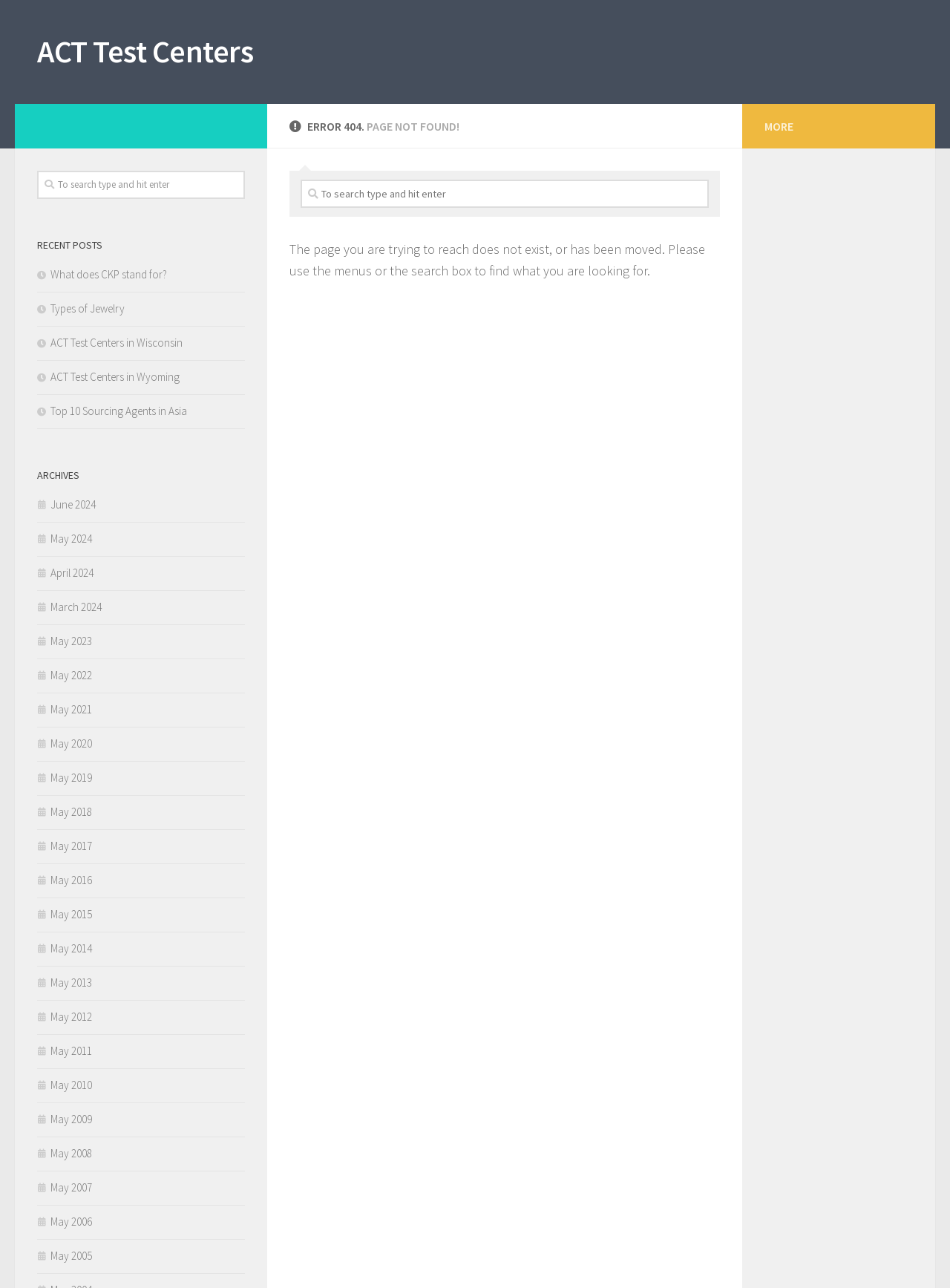Describe the entire webpage, focusing on both content and design.

This webpage is a 404 error page with the title "Page not found – ACT Test Centers". At the top, there is a link to "ACT Test Centers" and a heading that reads "ERROR 404. PAGE NOT FOUND!" in a prominent font. Below the heading, there is a search box with a placeholder text "To search type and hit enter".

The main content of the page is divided into two sections. On the left side, there is a section with a heading "RECENT POSTS" that lists several links to recent articles, including "What does CKP stand for?", "Types of Jewelry", and "ACT Test Centers in Wisconsin", among others.

On the right side, there is a section with a heading "ARCHIVES" that lists links to monthly archives from May 2005 to June 2024. The links are organized in a vertical list, with the most recent months at the top.

At the bottom of the page, there is a static text "The page you are trying to reach does not exist, or has been moved. Please use the menus or the search box to find what you are looking for."